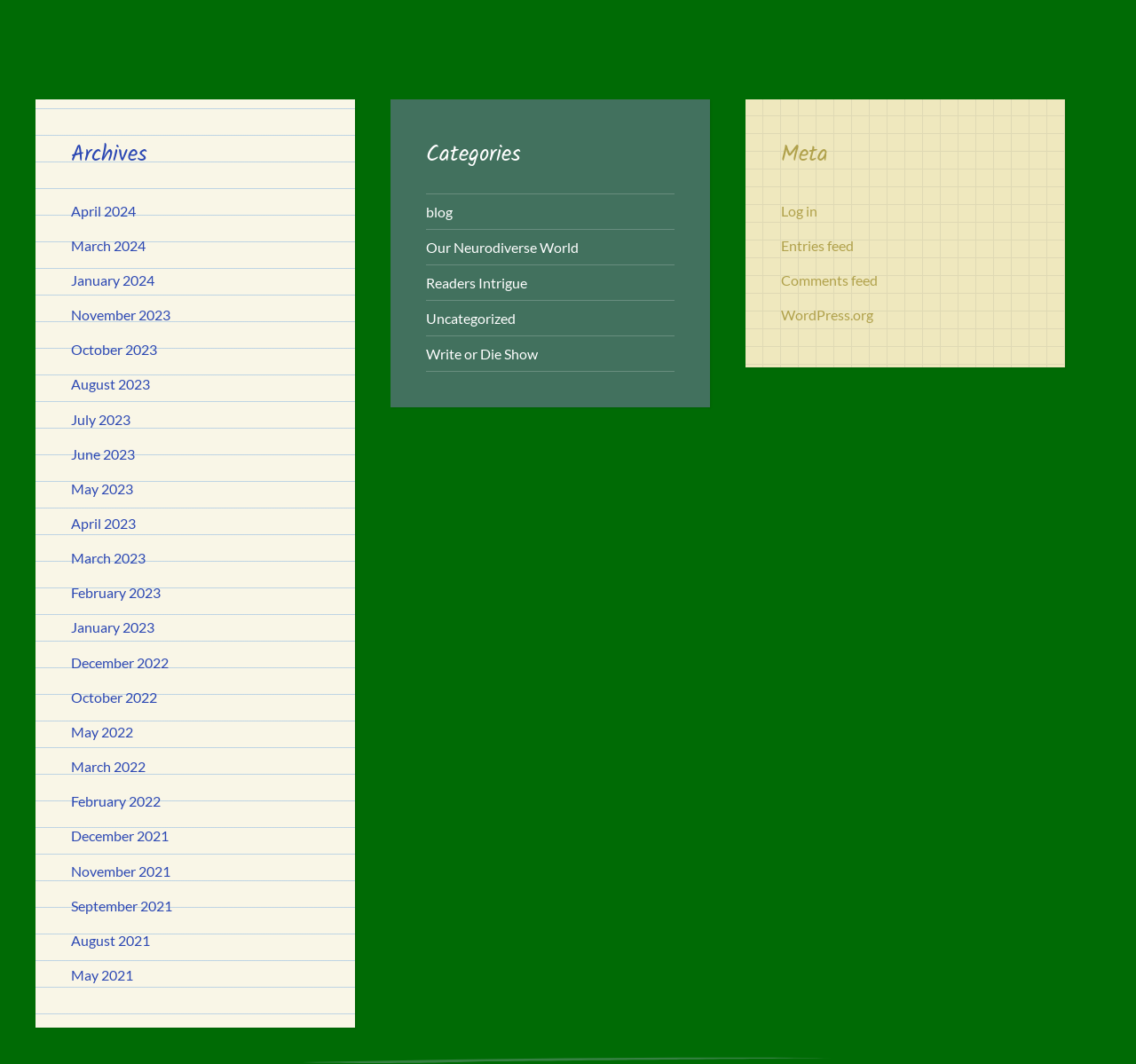Find the bounding box coordinates of the clickable element required to execute the following instruction: "Read posts from August 2021". Provide the coordinates as four float numbers between 0 and 1, i.e., [left, top, right, bottom].

[0.062, 0.876, 0.132, 0.891]